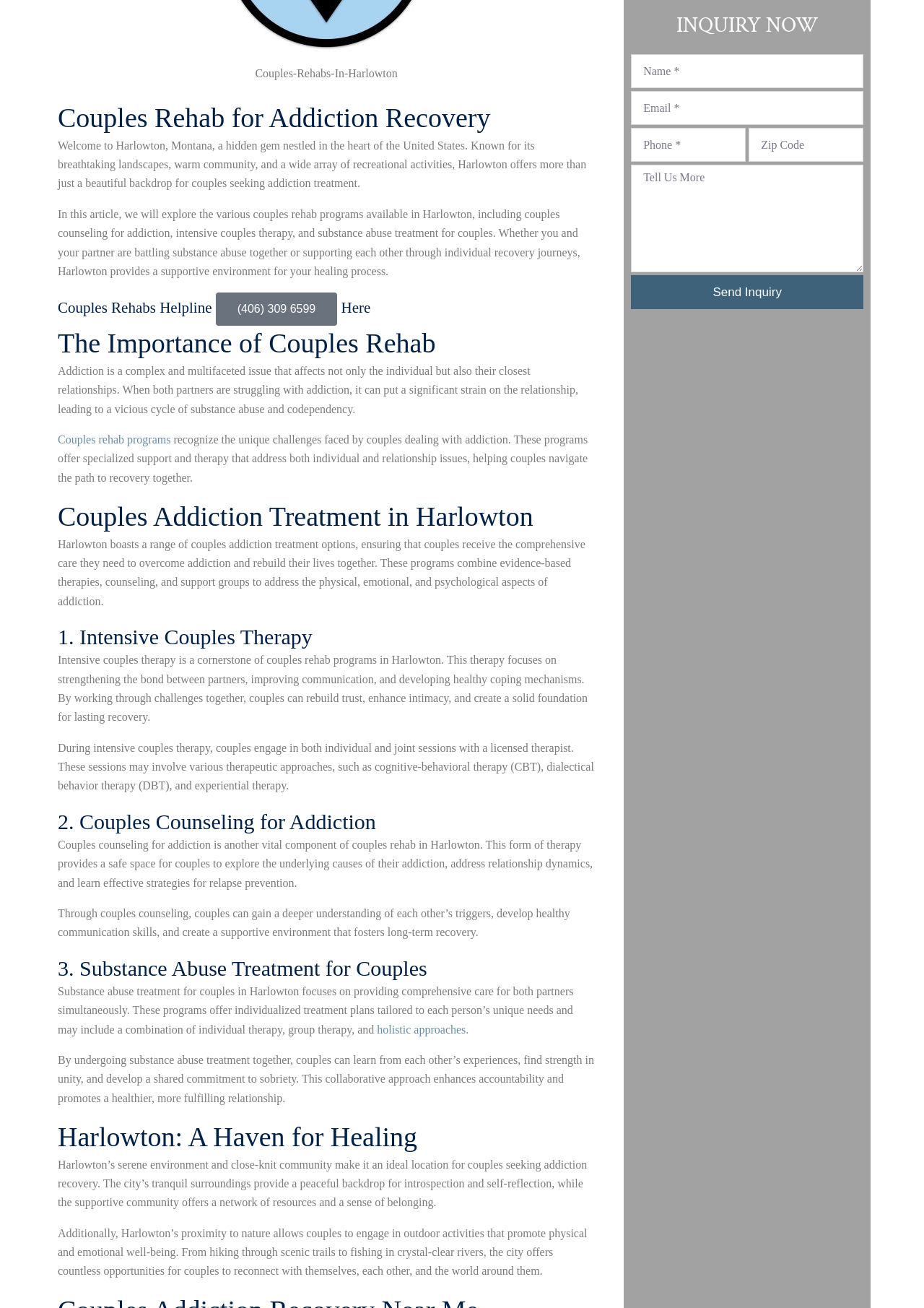Find and provide the bounding box coordinates for the UI element described here: "Couples rehab programs". The coordinates should be given as four float numbers between 0 and 1: [left, top, right, bottom].

[0.062, 0.331, 0.185, 0.341]